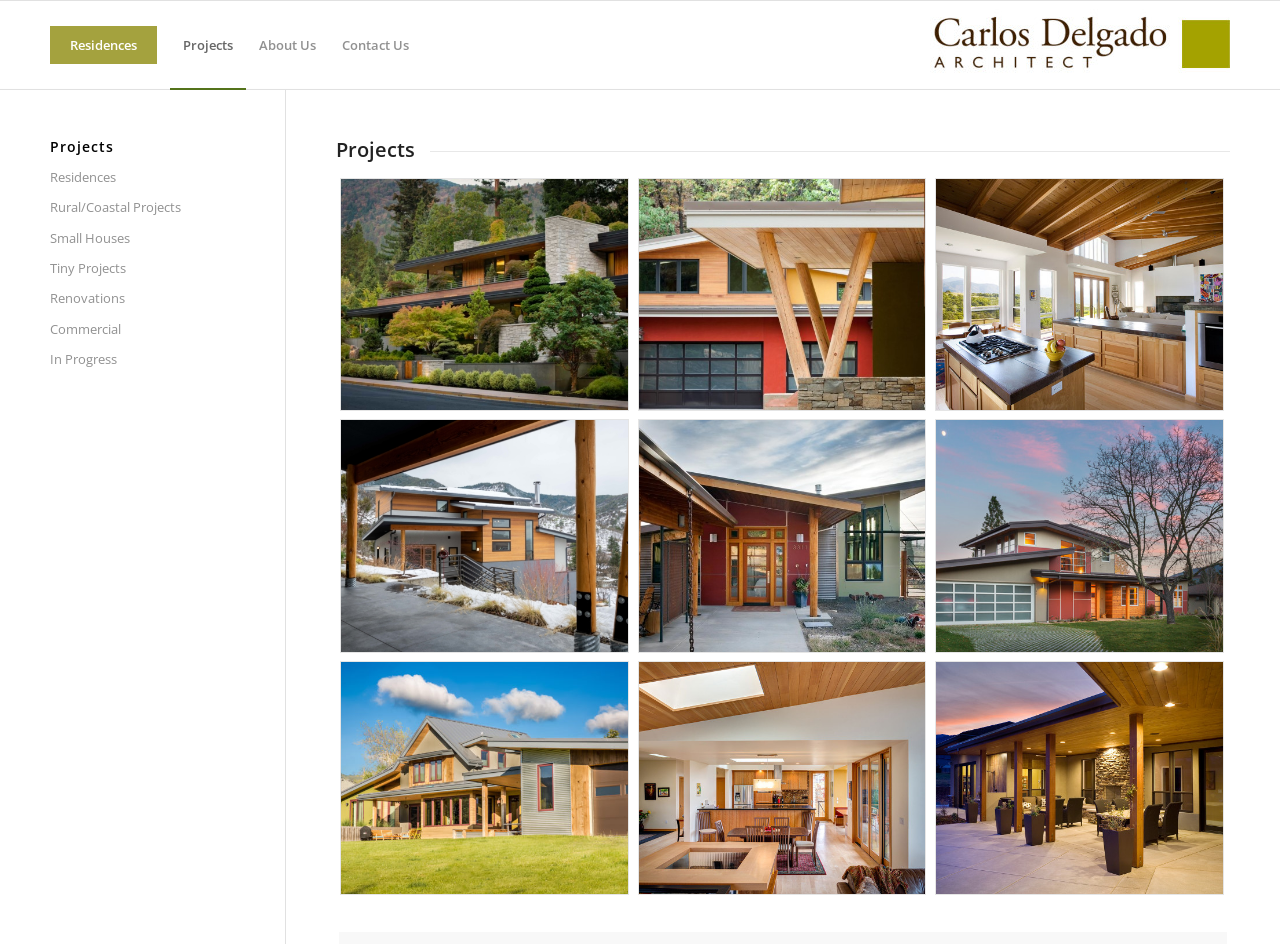How many articles are featured on the webpage? From the image, respond with a single word or brief phrase.

9